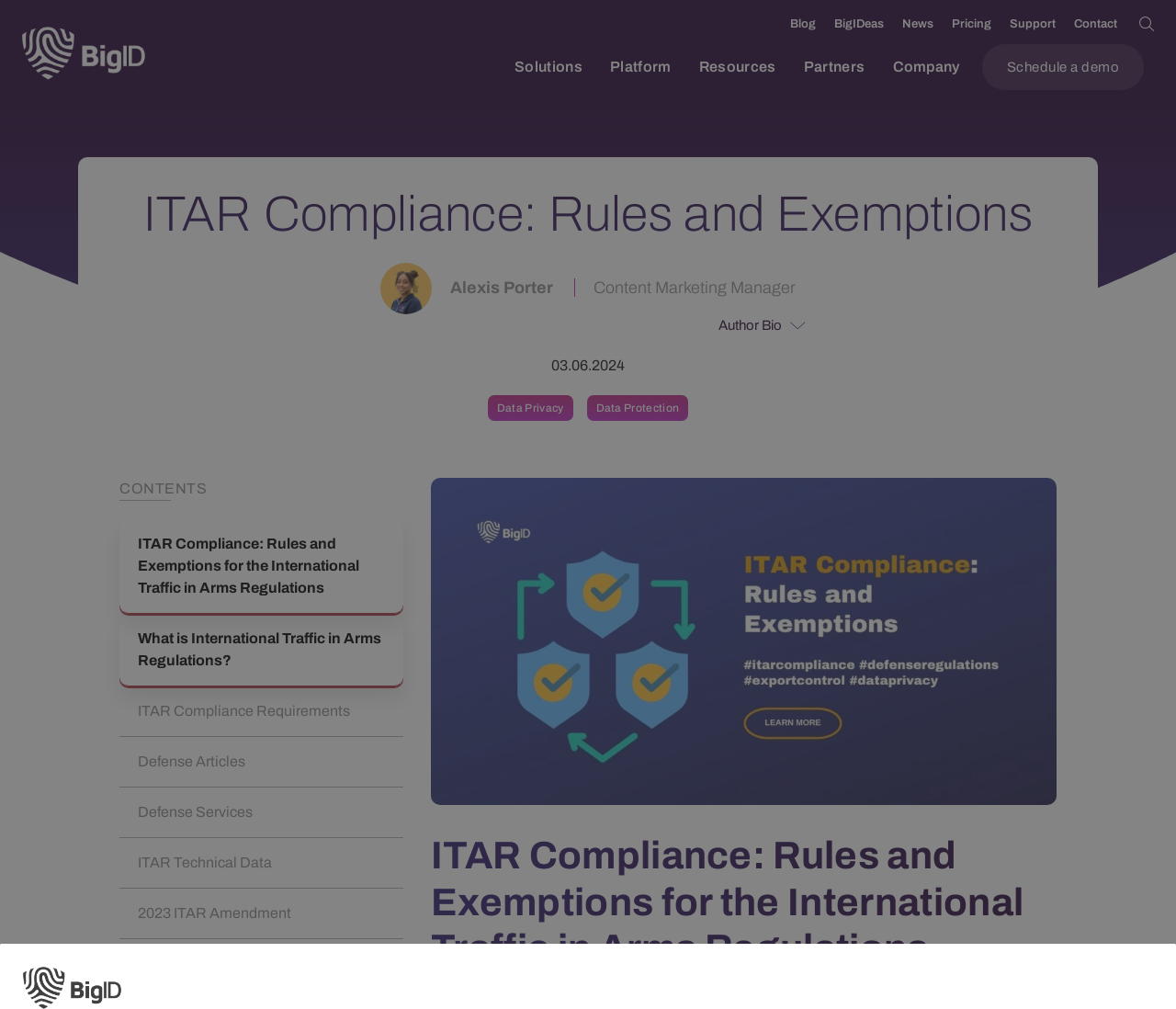Could you indicate the bounding box coordinates of the region to click in order to complete this instruction: "Read the blog".

[0.672, 0.017, 0.694, 0.03]